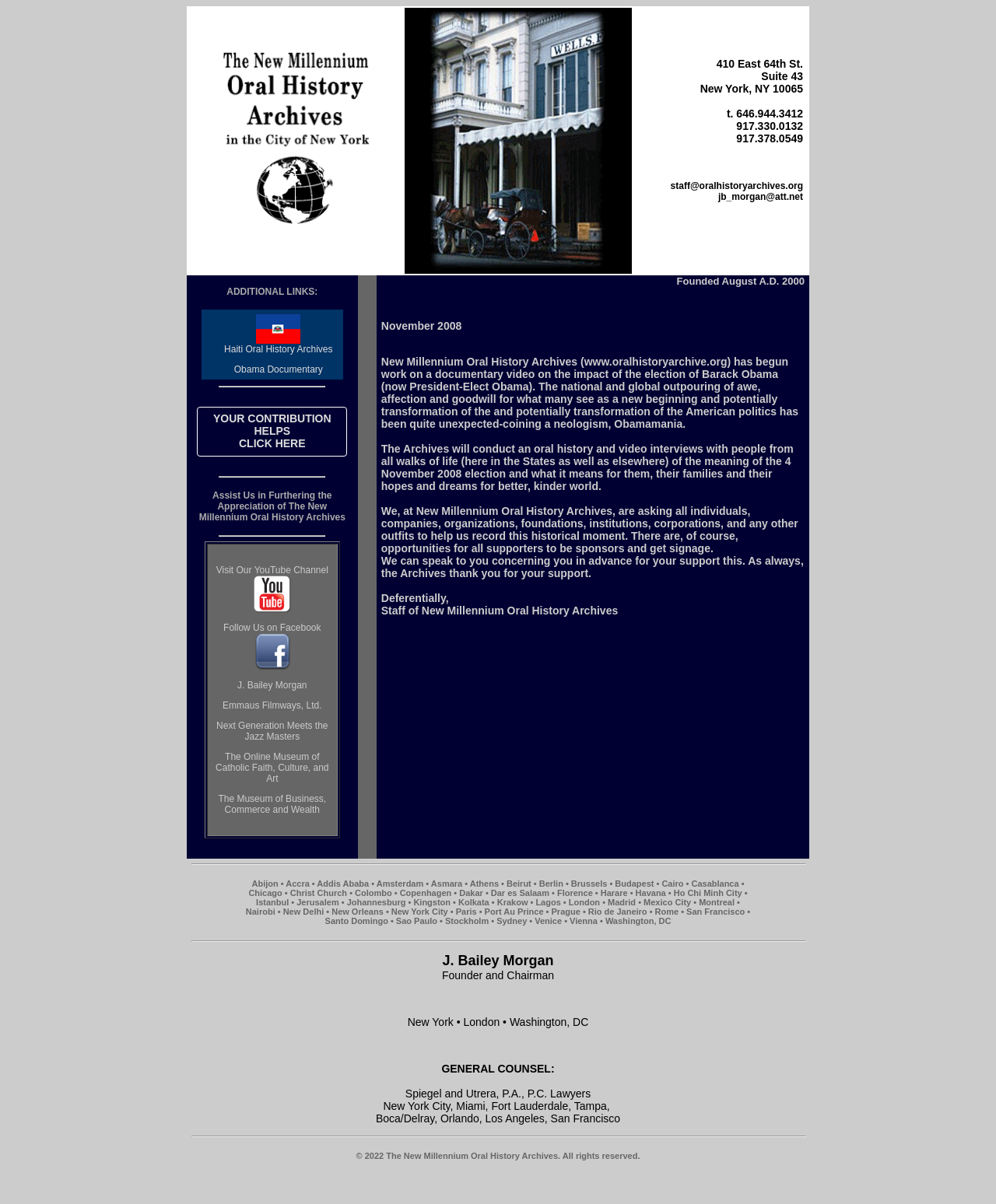Who is the founder and chairman of the organization?
From the image, respond with a single word or phrase.

J. Bailey Morgan